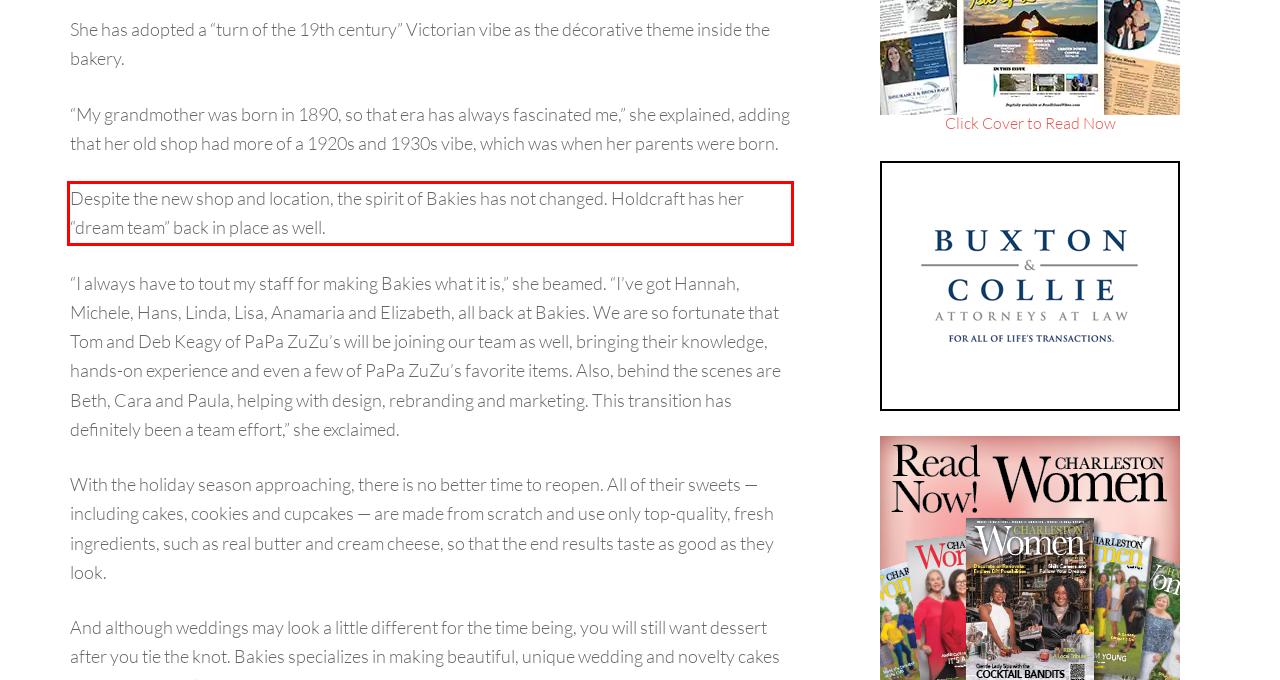In the screenshot of the webpage, find the red bounding box and perform OCR to obtain the text content restricted within this red bounding box.

Despite the new shop and location, the spirit of Bakies has not changed. Holdcraft has her “dream team” back in place as well.